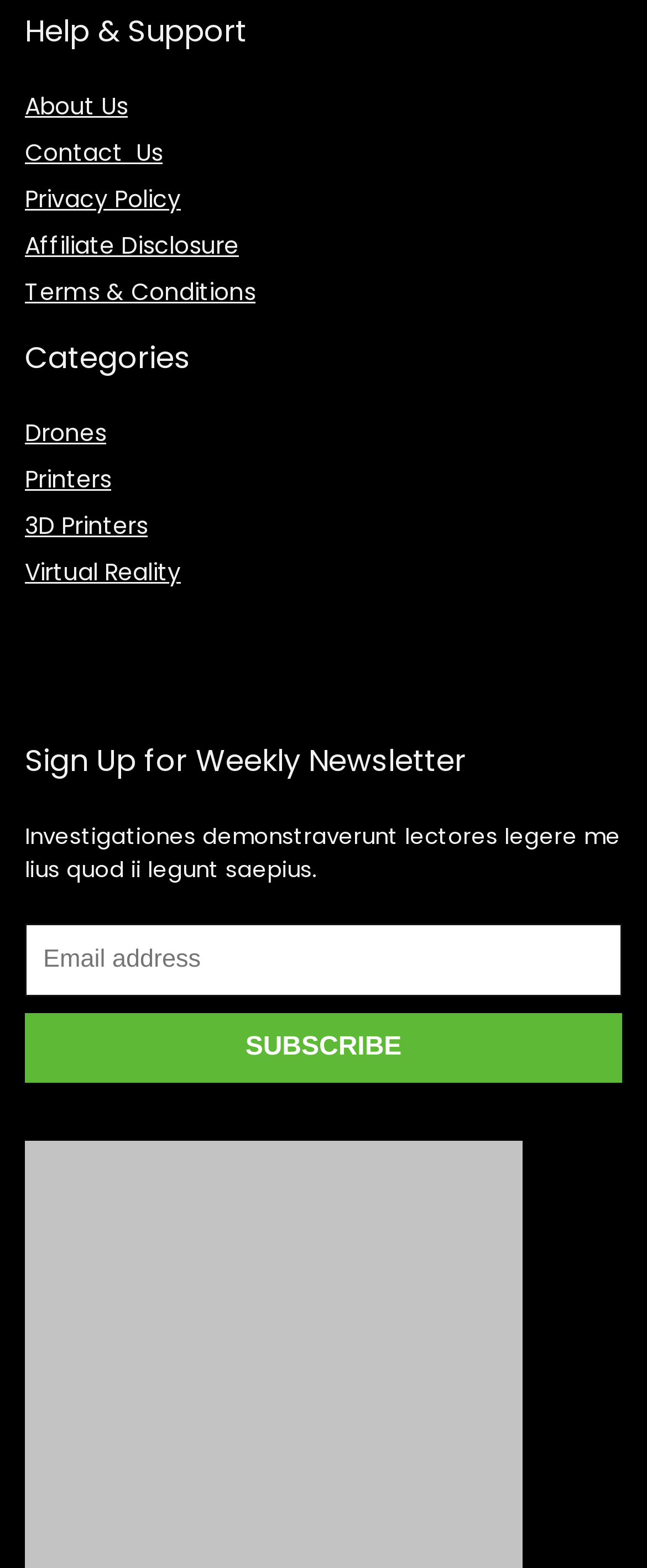Determine the bounding box coordinates for the clickable element required to fulfill the instruction: "Click on About Us". Provide the coordinates as four float numbers between 0 and 1, i.e., [left, top, right, bottom].

[0.038, 0.057, 0.197, 0.078]